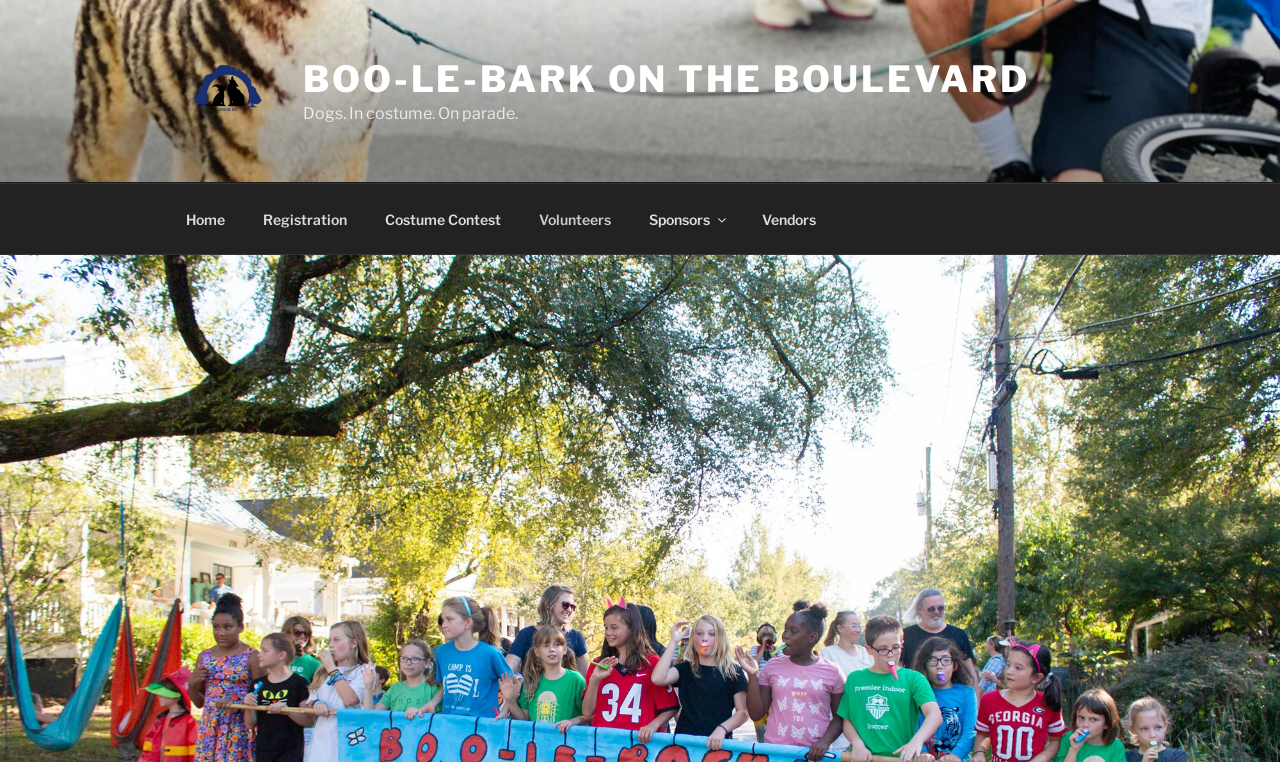Determine the bounding box for the UI element as described: "Home". The coordinates should be represented as four float numbers between 0 and 1, formatted as [left, top, right, bottom].

[0.131, 0.255, 0.189, 0.32]